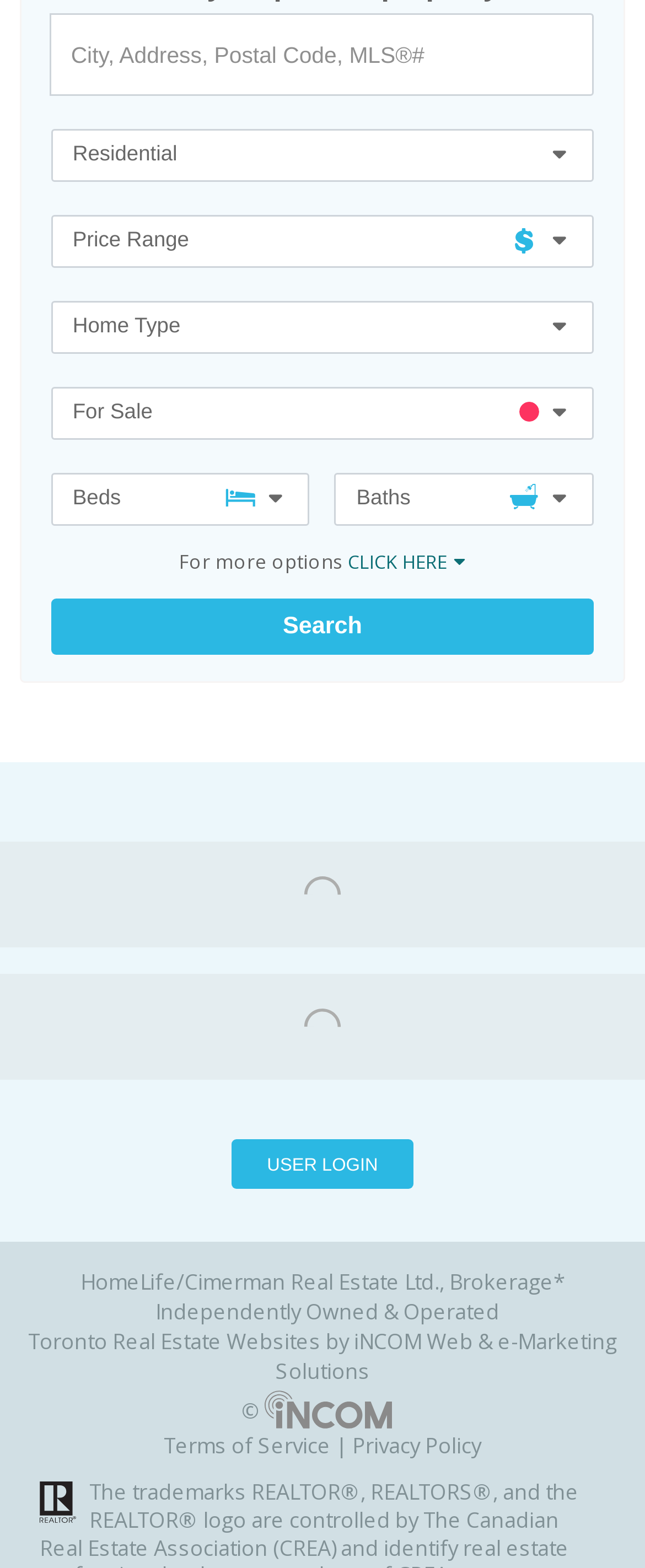Locate the bounding box coordinates of the clickable part needed for the task: "Click to login".

[0.358, 0.727, 0.642, 0.759]